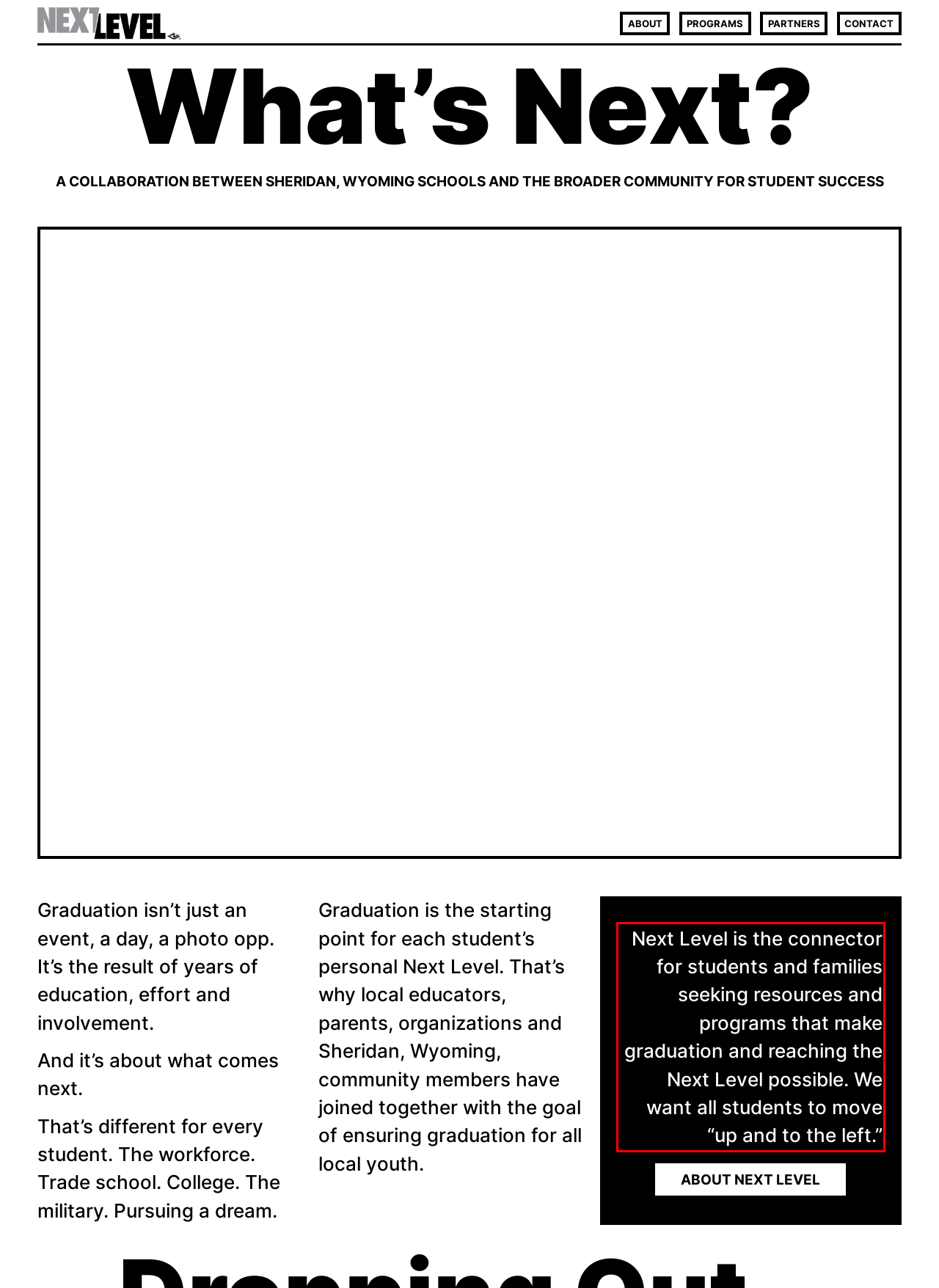Using the provided screenshot, read and generate the text content within the red-bordered area.

Next Level is the connector for students and families seeking resources and programs that make graduation and reaching the Next Level possible. We want all students to move “up and to the left.”